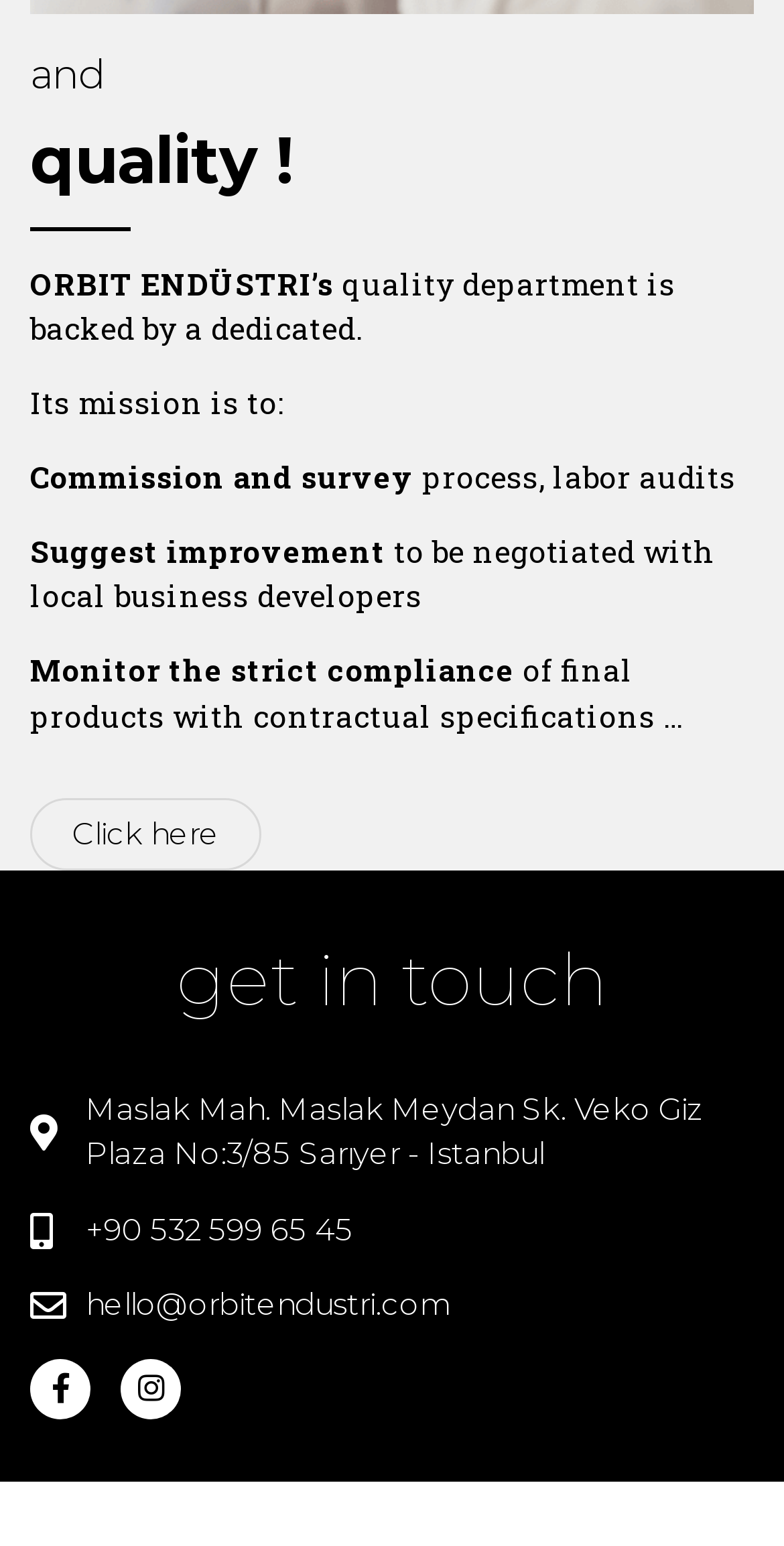What is the location of the company?
Please provide a single word or phrase answer based on the image.

Istanbul